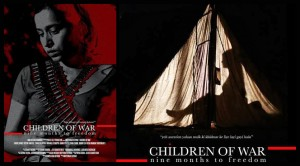Using details from the image, please answer the following question comprehensively:
What is the possible meaning of the beads worn by the woman in the photograph?

The woman in the photograph is adorned with traditional attire and beads, which possibly symbolize the emotional weight and cultural significance of the struggle depicted in the film.